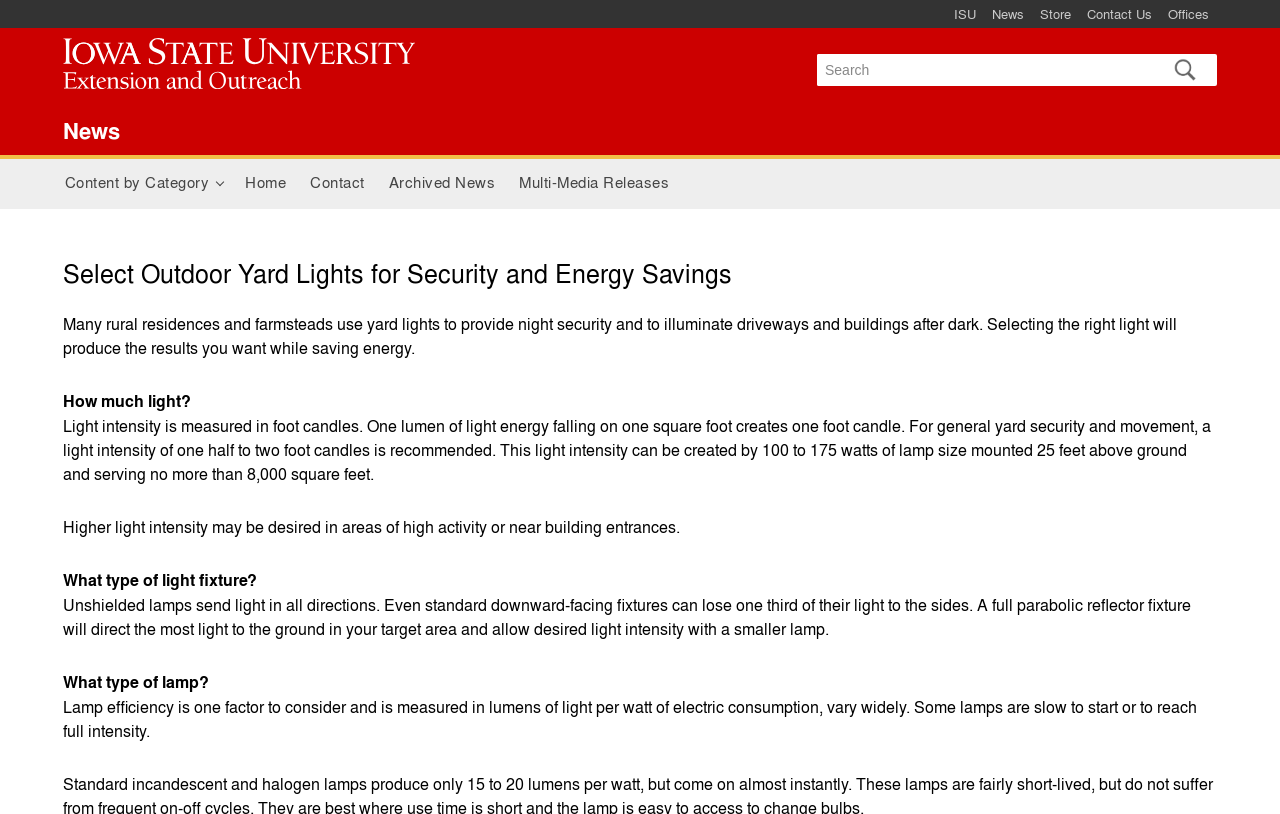Provide your answer to the question using just one word or phrase: What is measured in lumens per watt of electric consumption?

Lamp efficiency